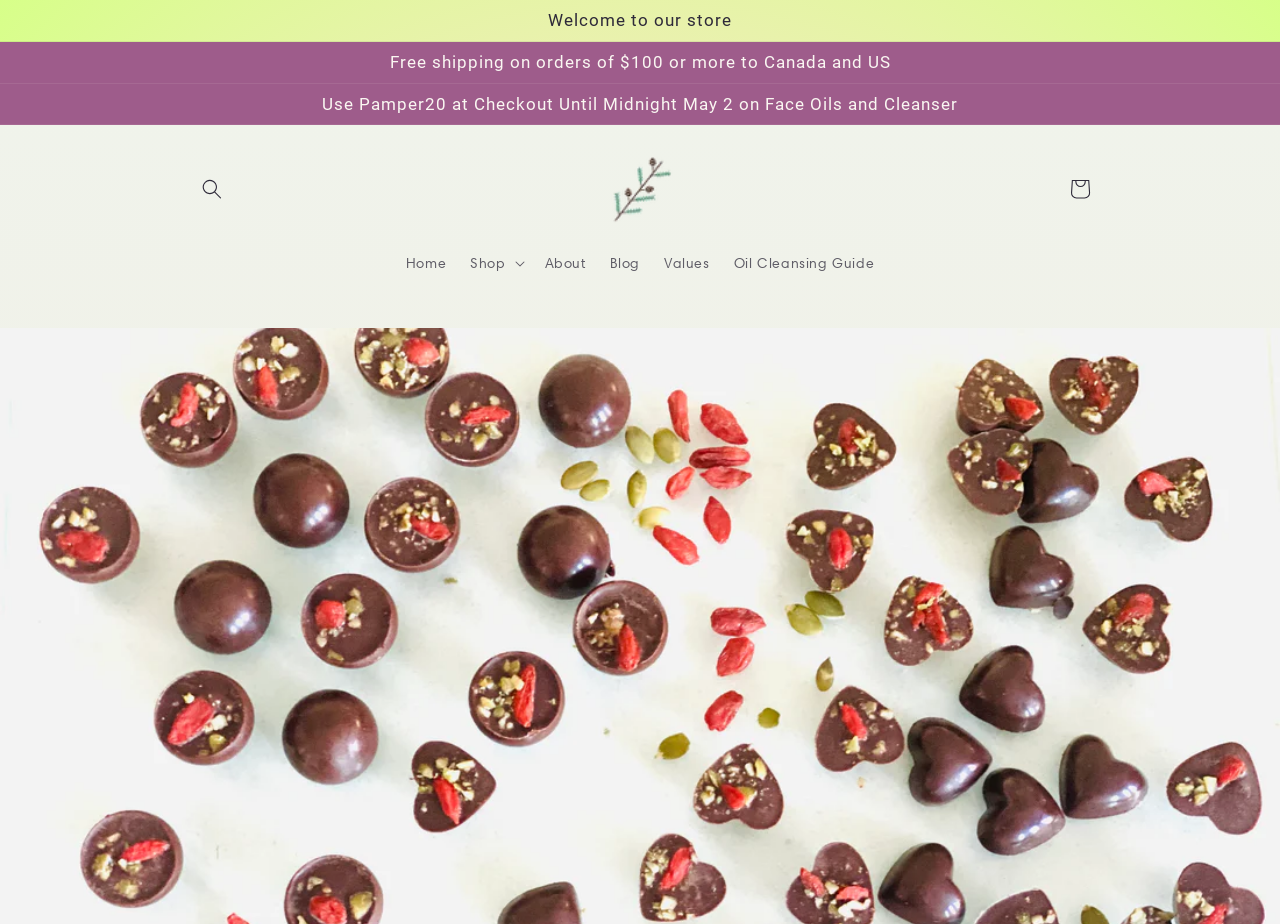Please reply with a single word or brief phrase to the question: 
What is the purpose of the button with the text 'Search'?

To search the website